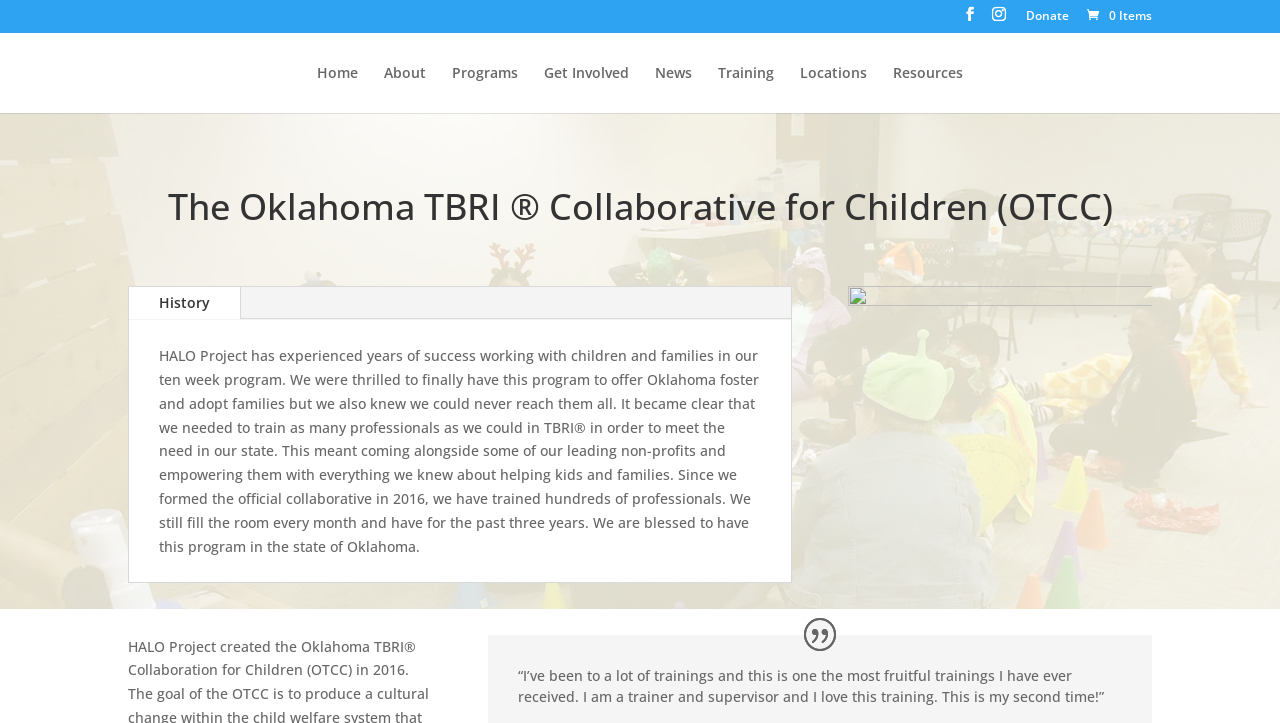Give a one-word or short phrase answer to this question: 
What is the purpose of the HALO Project?

To help children and families